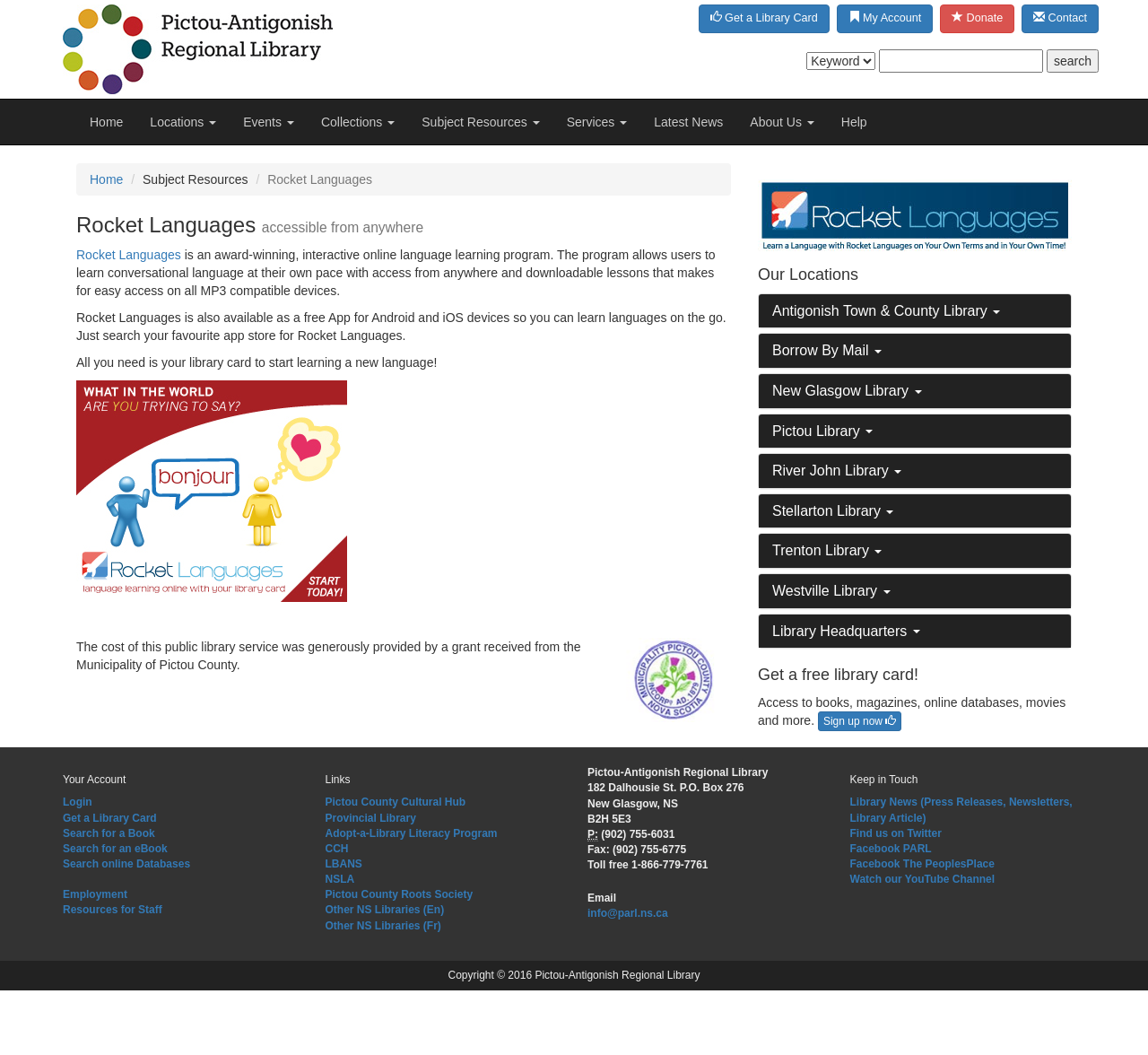Locate the bounding box coordinates of the segment that needs to be clicked to meet this instruction: "Visit the 'Rocket Languages' page".

[0.066, 0.235, 0.158, 0.249]